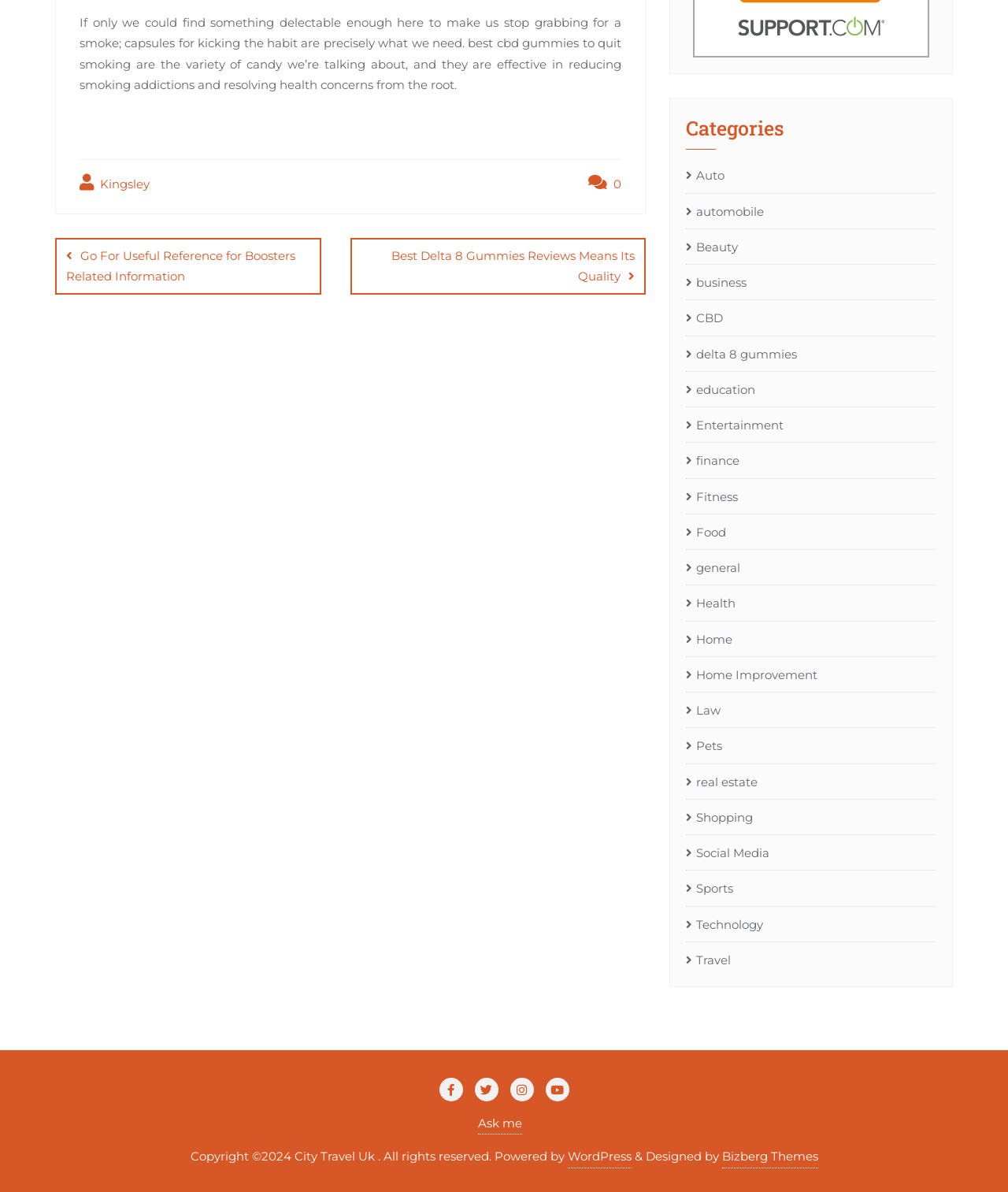Please mark the bounding box coordinates of the area that should be clicked to carry out the instruction: "Go to the 'Best Delta 8 Gummies Reviews' page".

[0.348, 0.2, 0.641, 0.247]